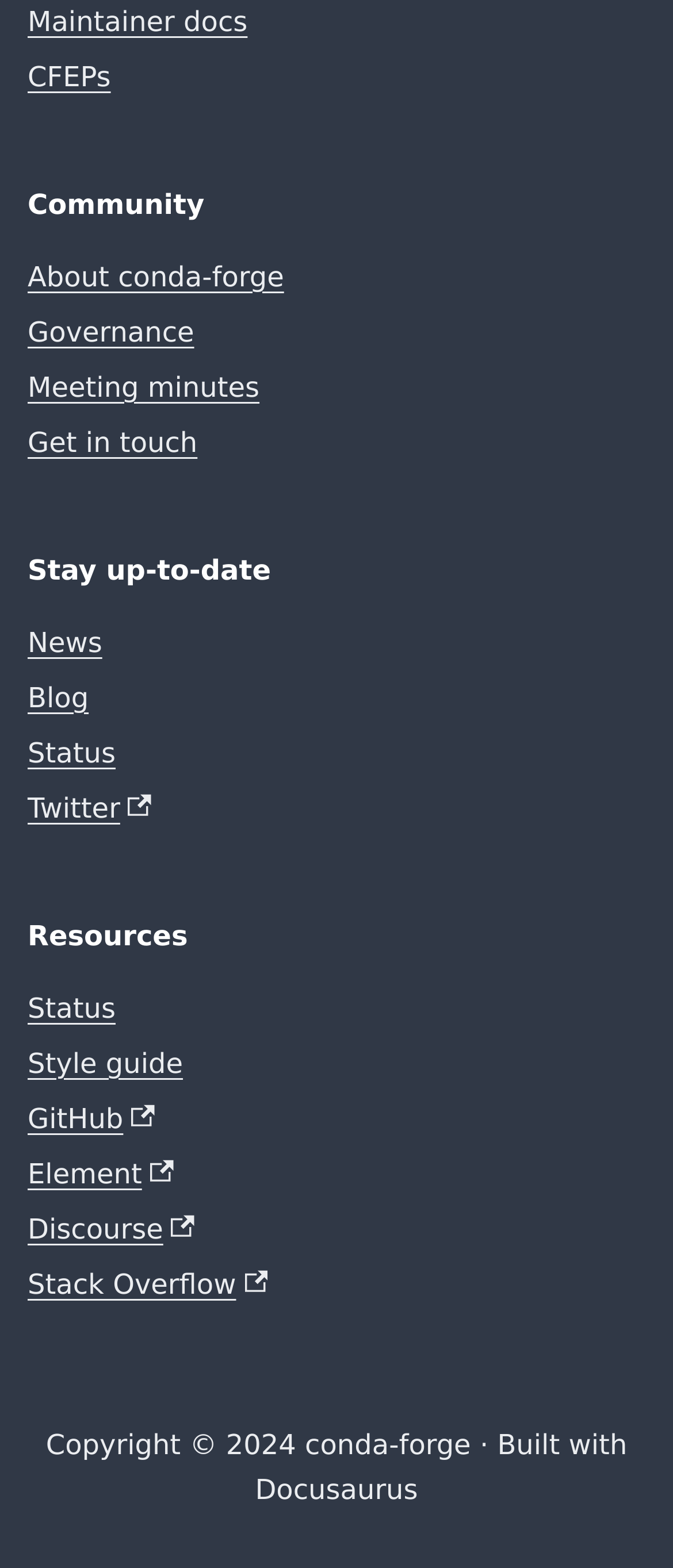Please identify the bounding box coordinates of the region to click in order to complete the task: "Check the latest news". The coordinates must be four float numbers between 0 and 1, specified as [left, top, right, bottom].

[0.041, 0.392, 0.959, 0.427]